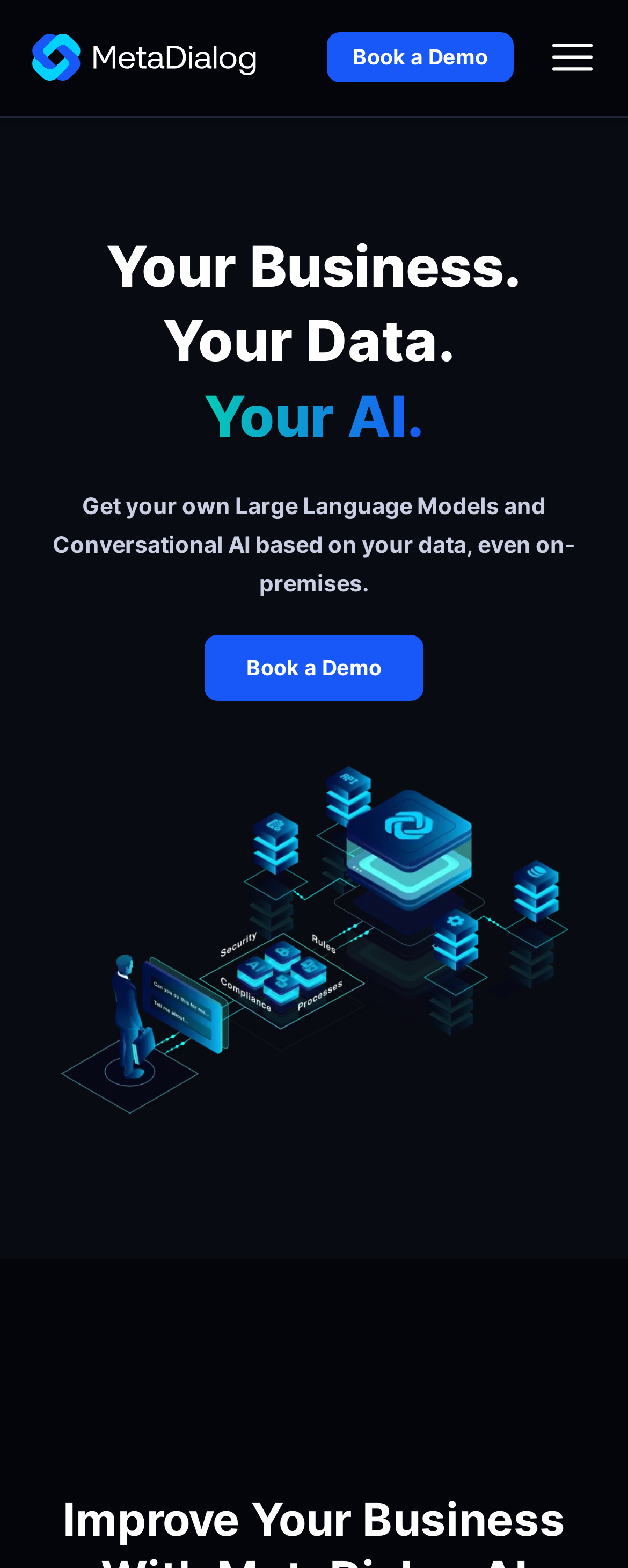Please locate the UI element described by "Book a Demo" and provide its bounding box coordinates.

[0.326, 0.405, 0.674, 0.447]